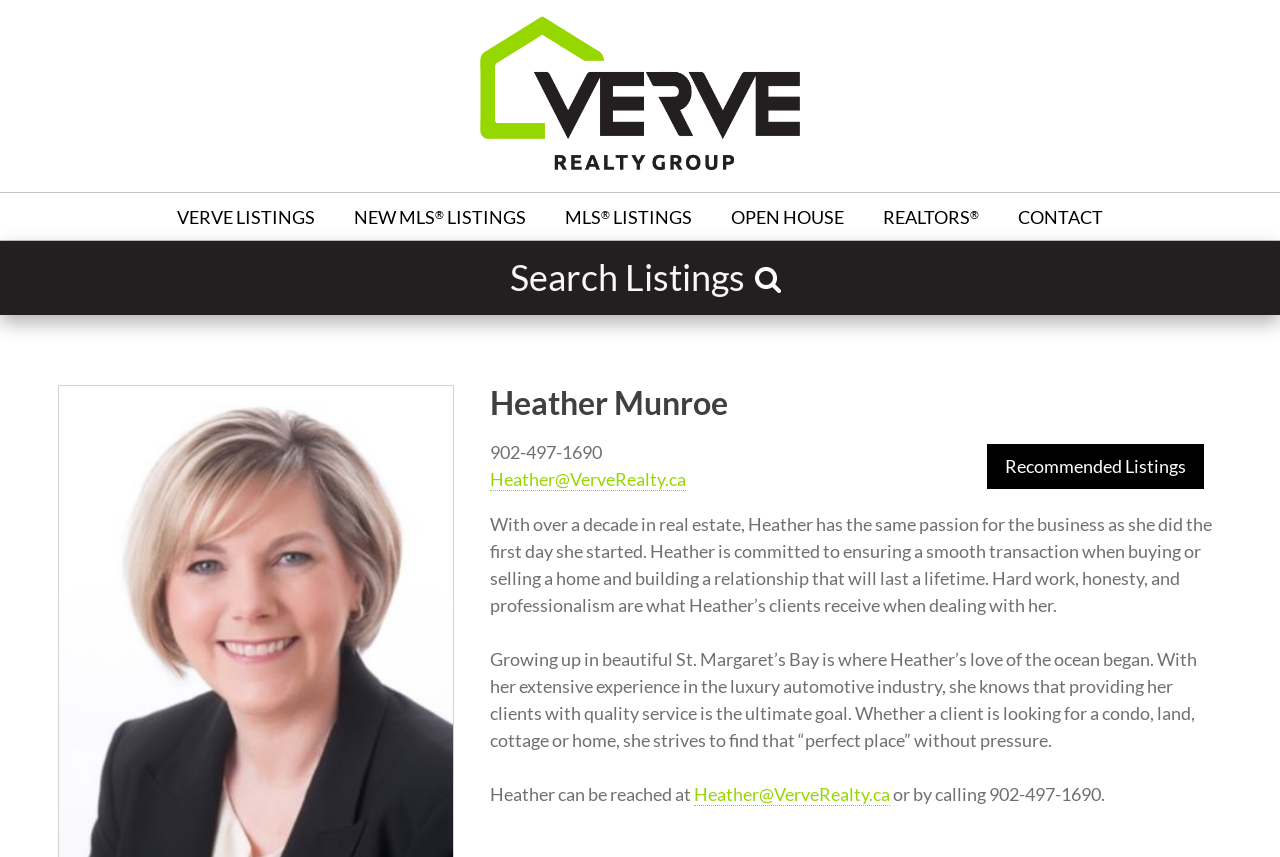What type of listings can Heather help with?
Look at the image and provide a short answer using one word or a phrase.

Condo, land, cottage or home